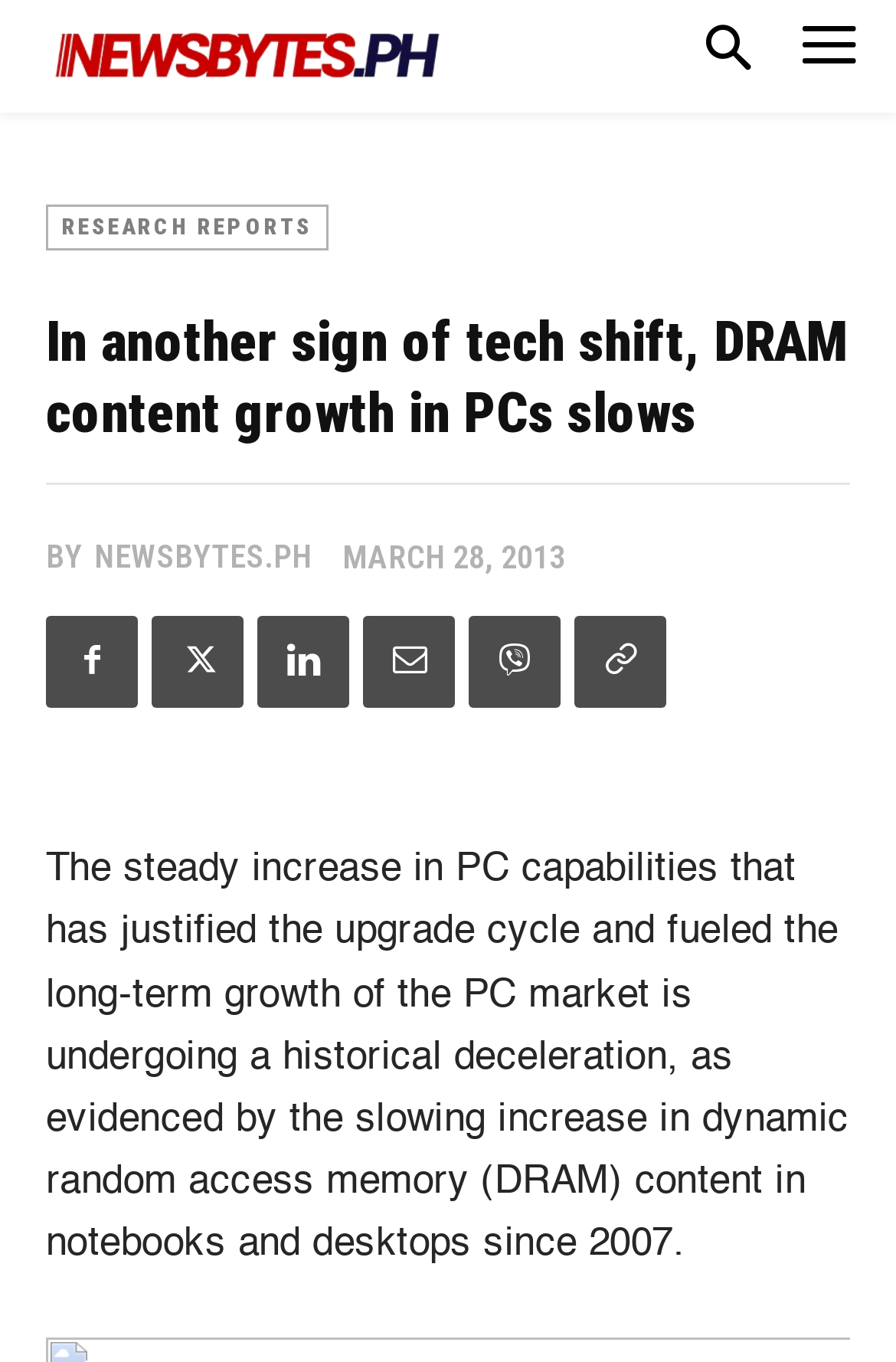Please identify the bounding box coordinates of the element that needs to be clicked to perform the following instruction: "Share on social media".

[0.051, 0.453, 0.154, 0.52]